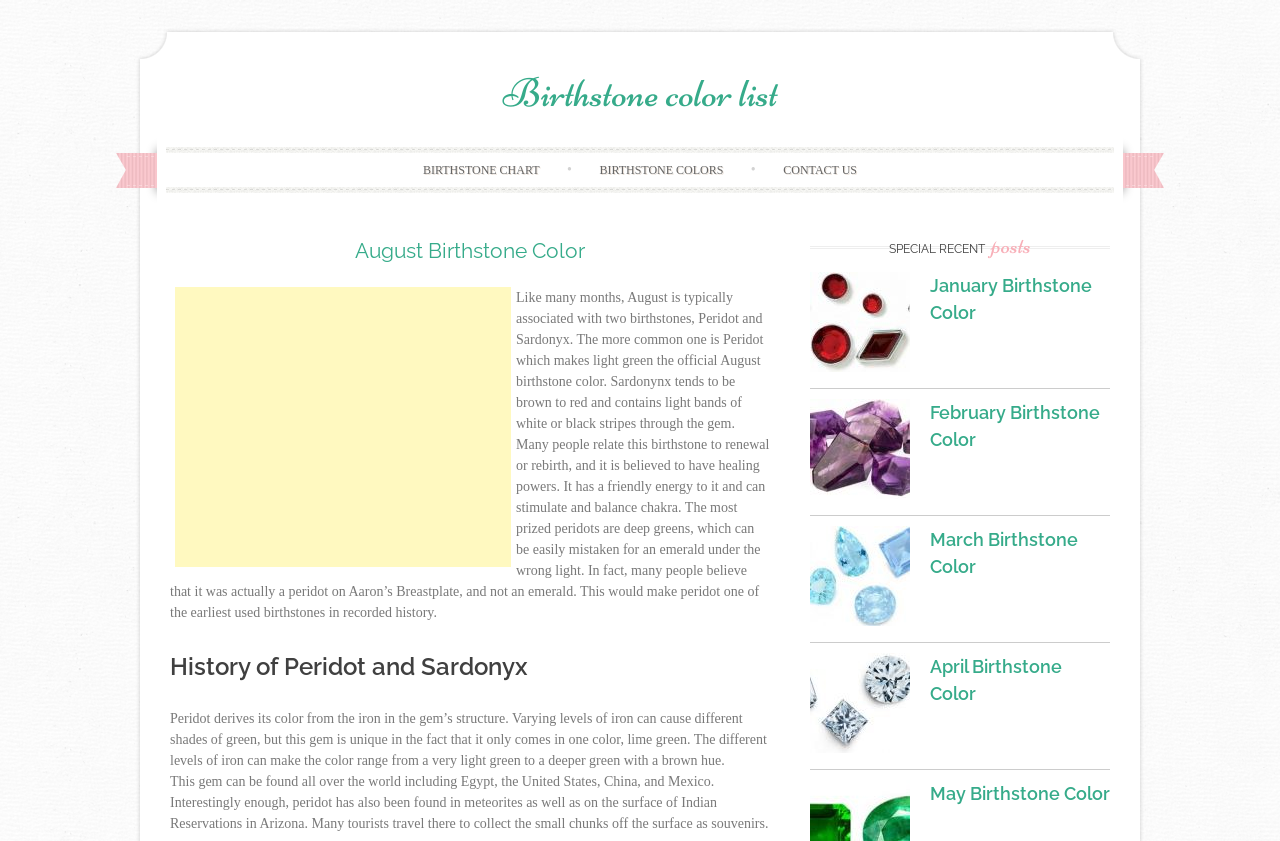Determine the bounding box coordinates of the section to be clicked to follow the instruction: "View BIRTHSTONE CHART". The coordinates should be given as four float numbers between 0 and 1, formatted as [left, top, right, bottom].

[0.312, 0.182, 0.44, 0.222]